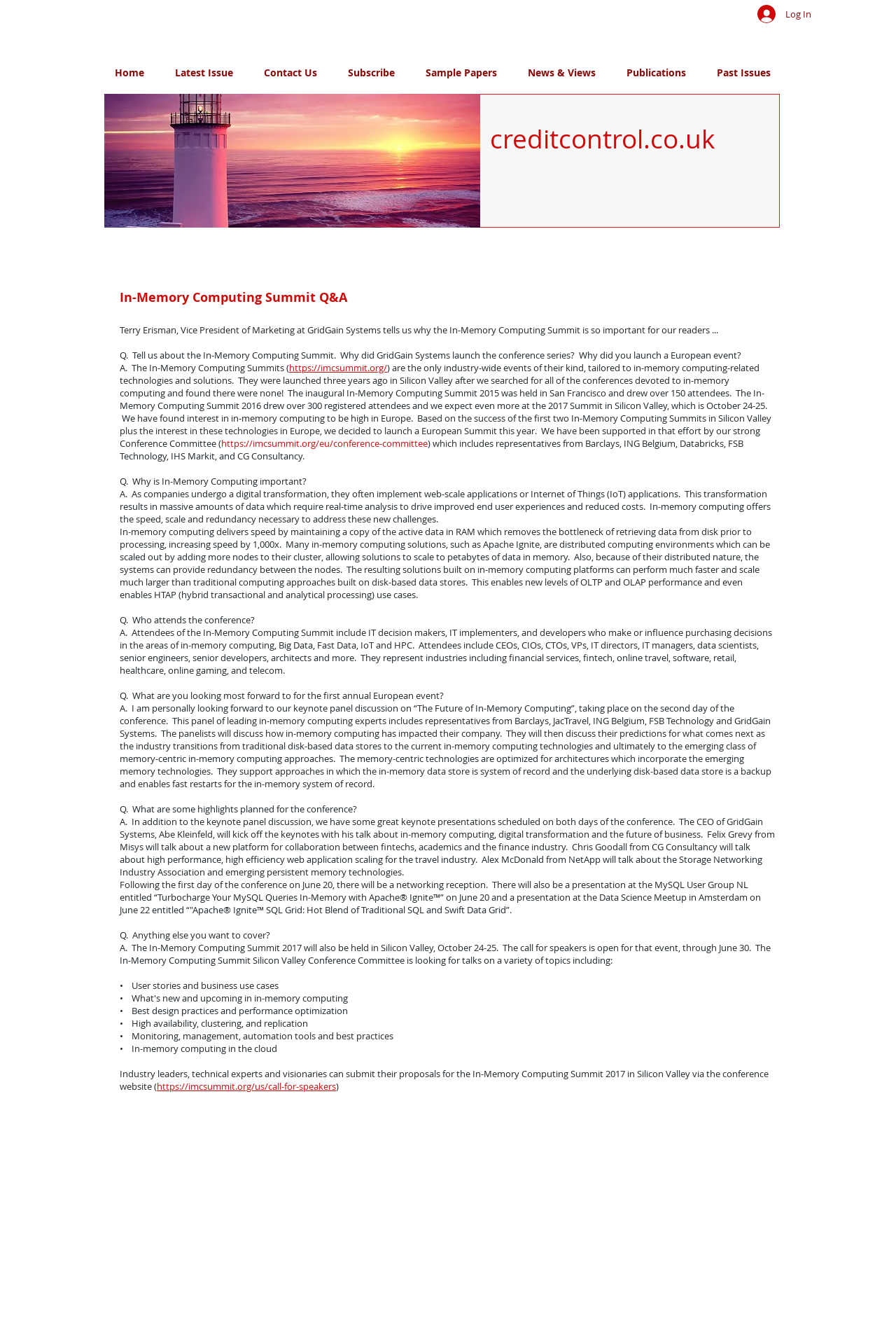Locate the bounding box coordinates of the area where you should click to accomplish the instruction: "Go to the Home page".

[0.111, 0.047, 0.178, 0.063]